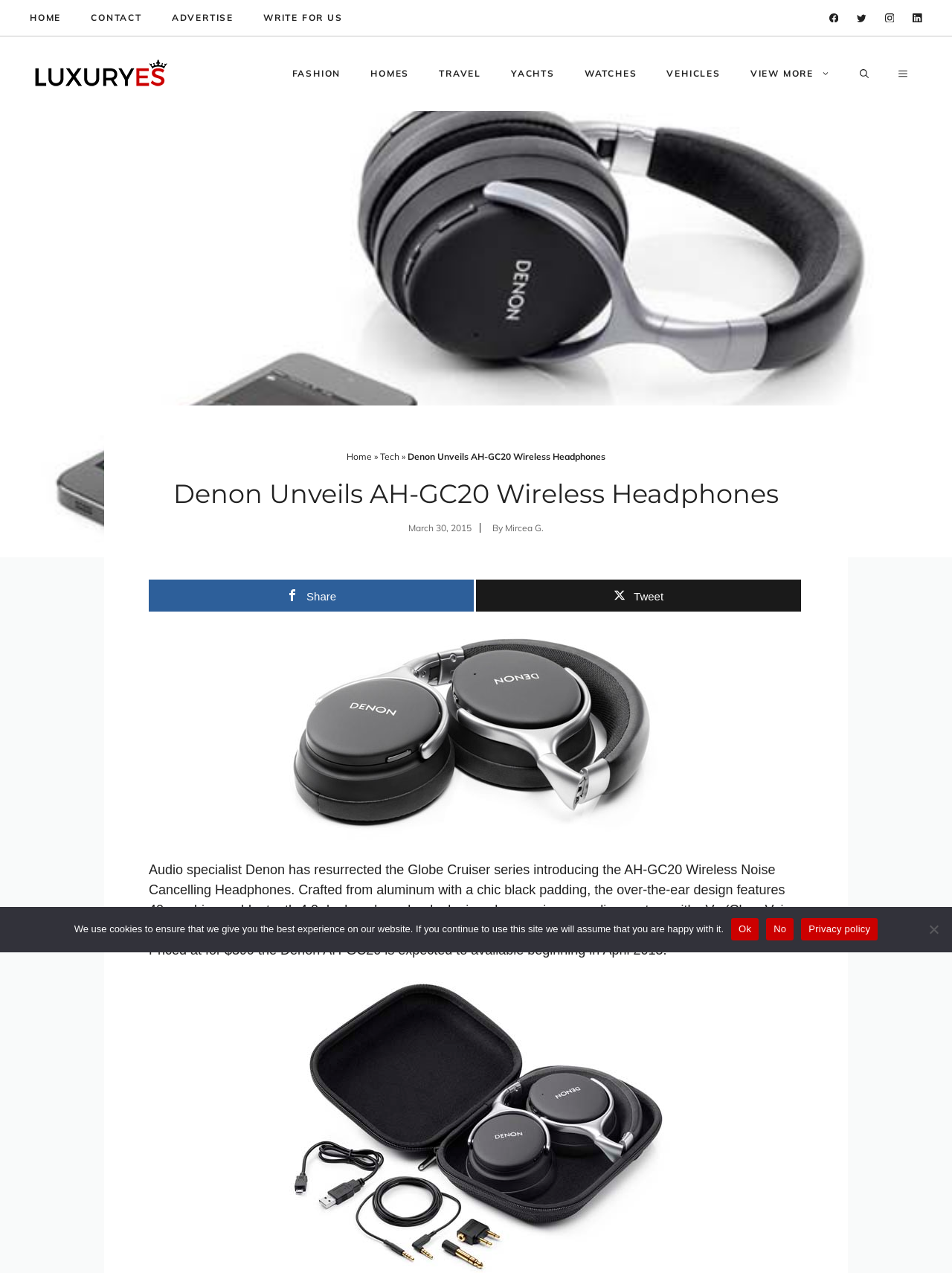Refer to the image and offer a detailed explanation in response to the question: What is the material used to craft the headphones?

I found the answer by reading the text in the webpage, specifically the sentence 'Crafted from aluminum with a chic black padding, the over-the-ear design features 40mm drivers, bluetooth 4.0 dual mode and a dual microphone noise-canceling system with cVc (Clear Voice Capture) technology.' which mentions the material used to craft the headphones.